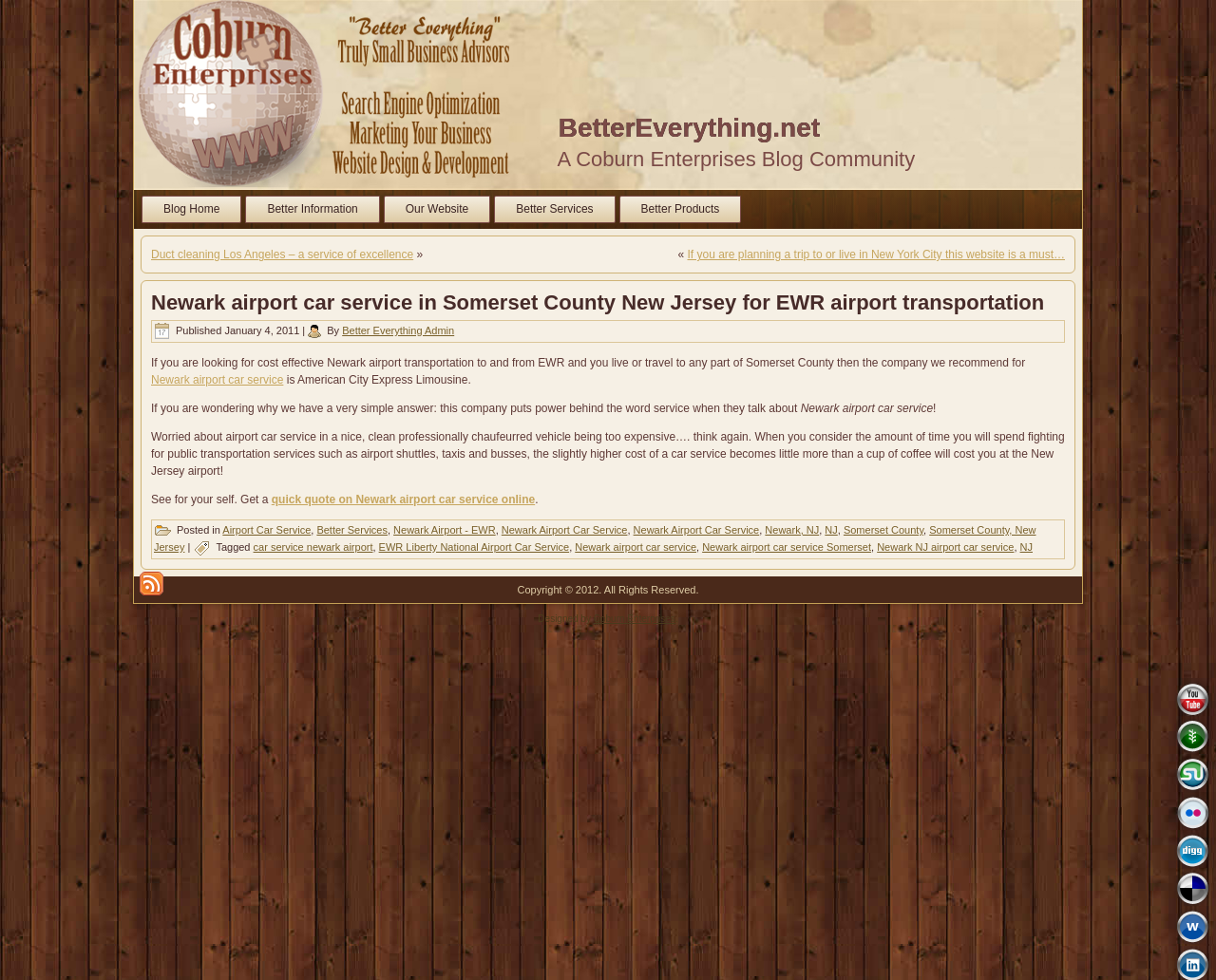Select the bounding box coordinates of the element I need to click to carry out the following instruction: "Visit the 'Better Services' page".

[0.406, 0.2, 0.506, 0.228]